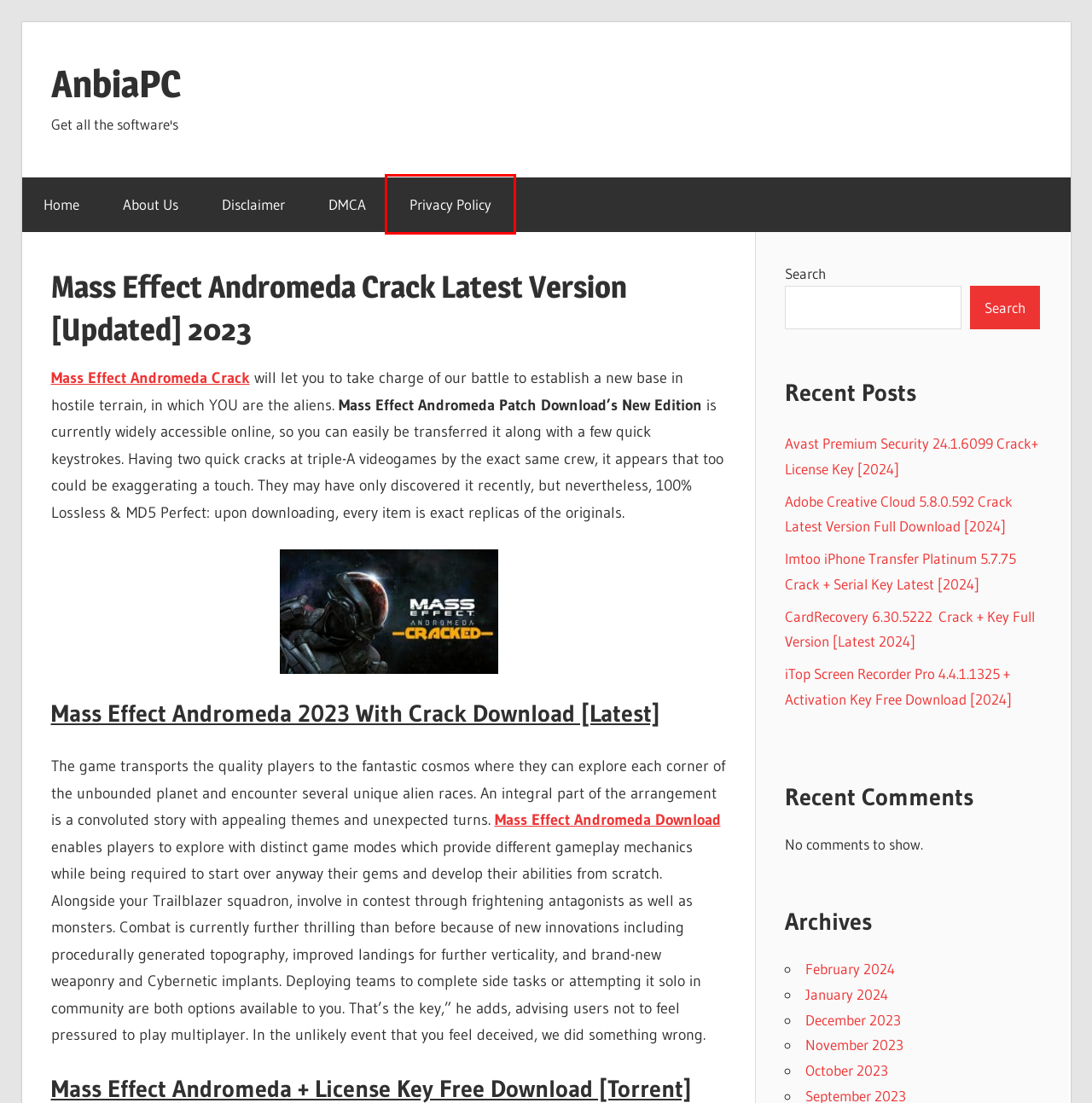You are looking at a screenshot of a webpage with a red bounding box around an element. Determine the best matching webpage description for the new webpage resulting from clicking the element in the red bounding box. Here are the descriptions:
A. Privacy Policy - AnbiaPC
B. CardRecovery 6.30.5222 Crack + Key Full Version [Latest 2024] - AnbiaPC
C. About Us - AnbiaPC
D. AnbiaPC - Get all the software's
E. DMCA - AnbiaPC
F. Disclaimer - AnbiaPC
G. iTop Screen Recorder Pro 4.4.1.1325 + Activation Key Free Download [2024] - AnbiaPC
H. Avast Premium Security 24.1.6099 Crack+ License Key [2024] - AnbiaPC

A